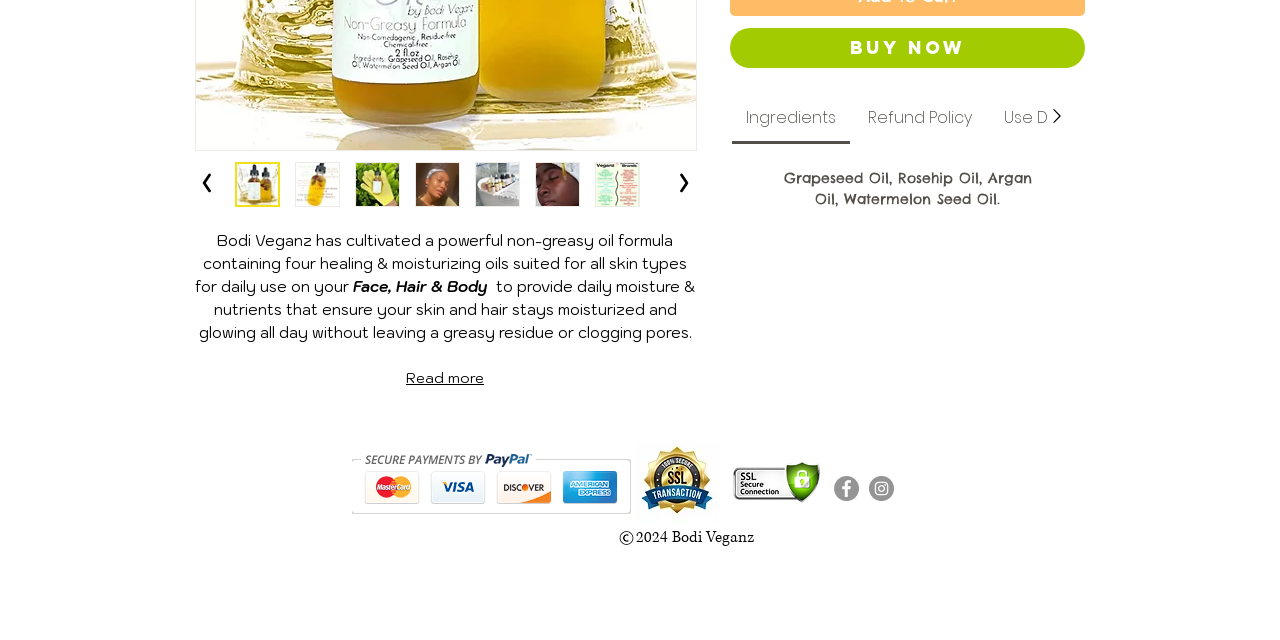Identify the coordinates of the bounding box for the element described below: "alt="Thumbnail: Earth's Potion Oil Blend"". Return the coordinates as four float numbers between 0 and 1: [left, top, right, bottom].

[0.371, 0.253, 0.406, 0.324]